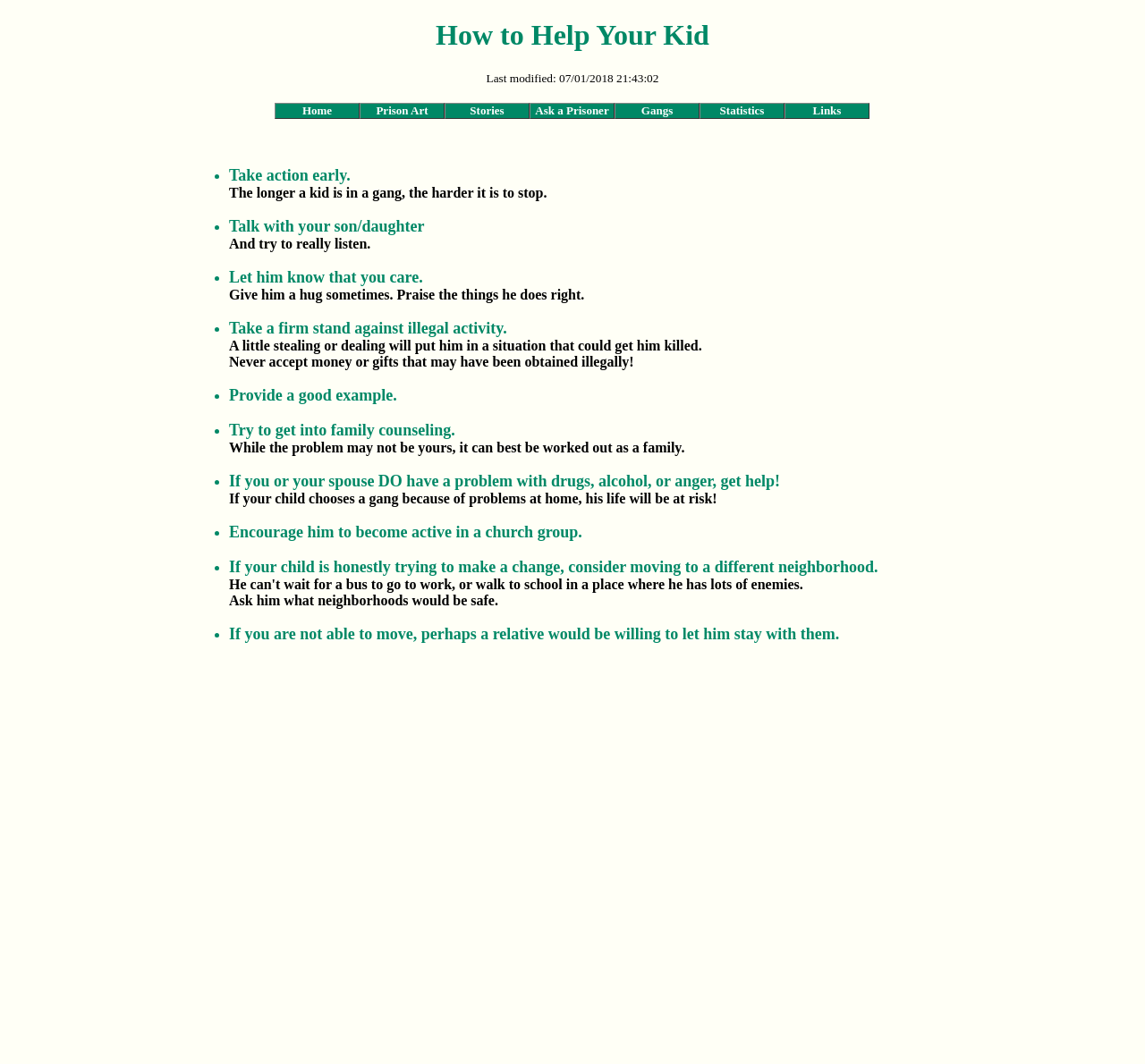Identify the bounding box of the HTML element described as: "Statistics".

[0.612, 0.097, 0.684, 0.111]